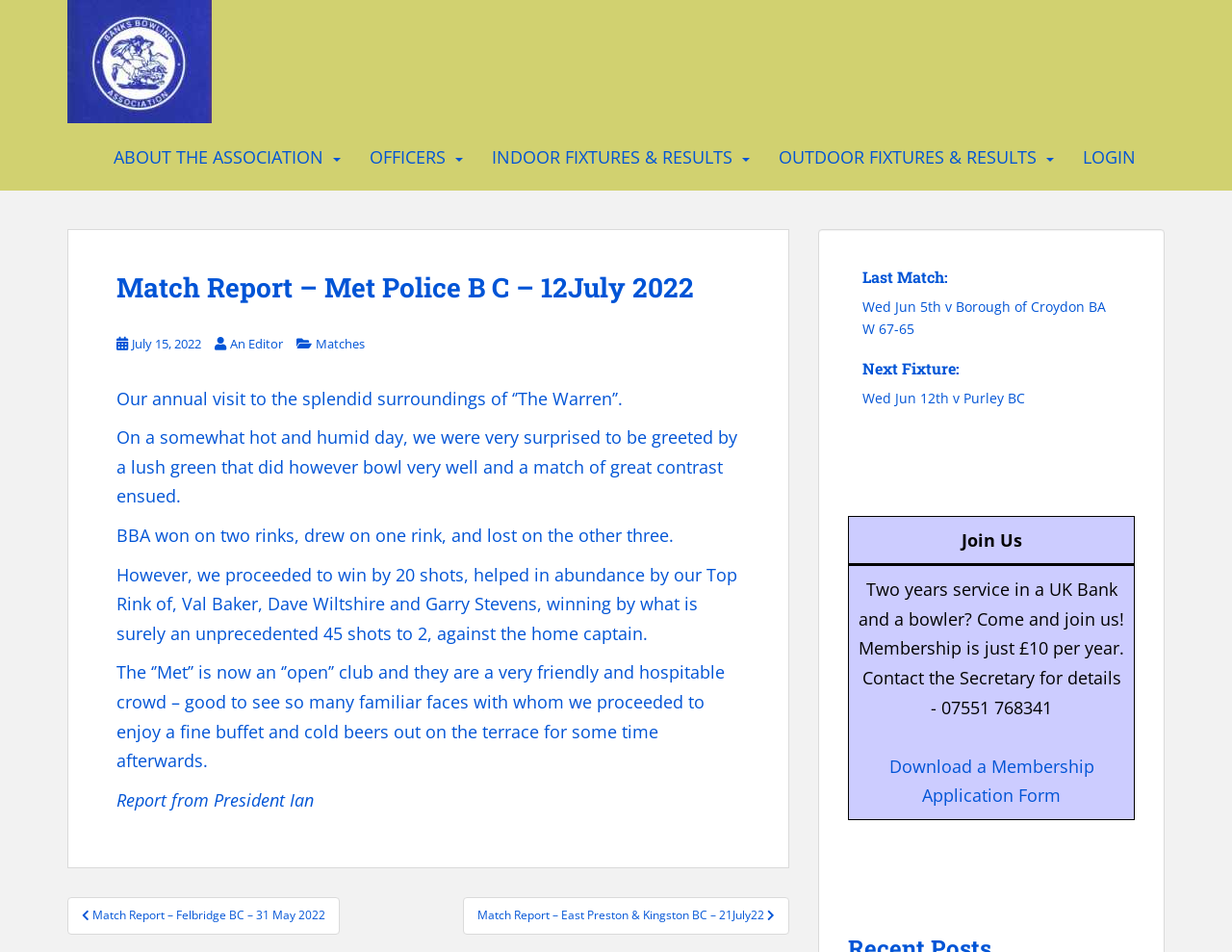Locate the coordinates of the bounding box for the clickable region that fulfills this instruction: "Download a membership application form".

[0.721, 0.792, 0.888, 0.848]